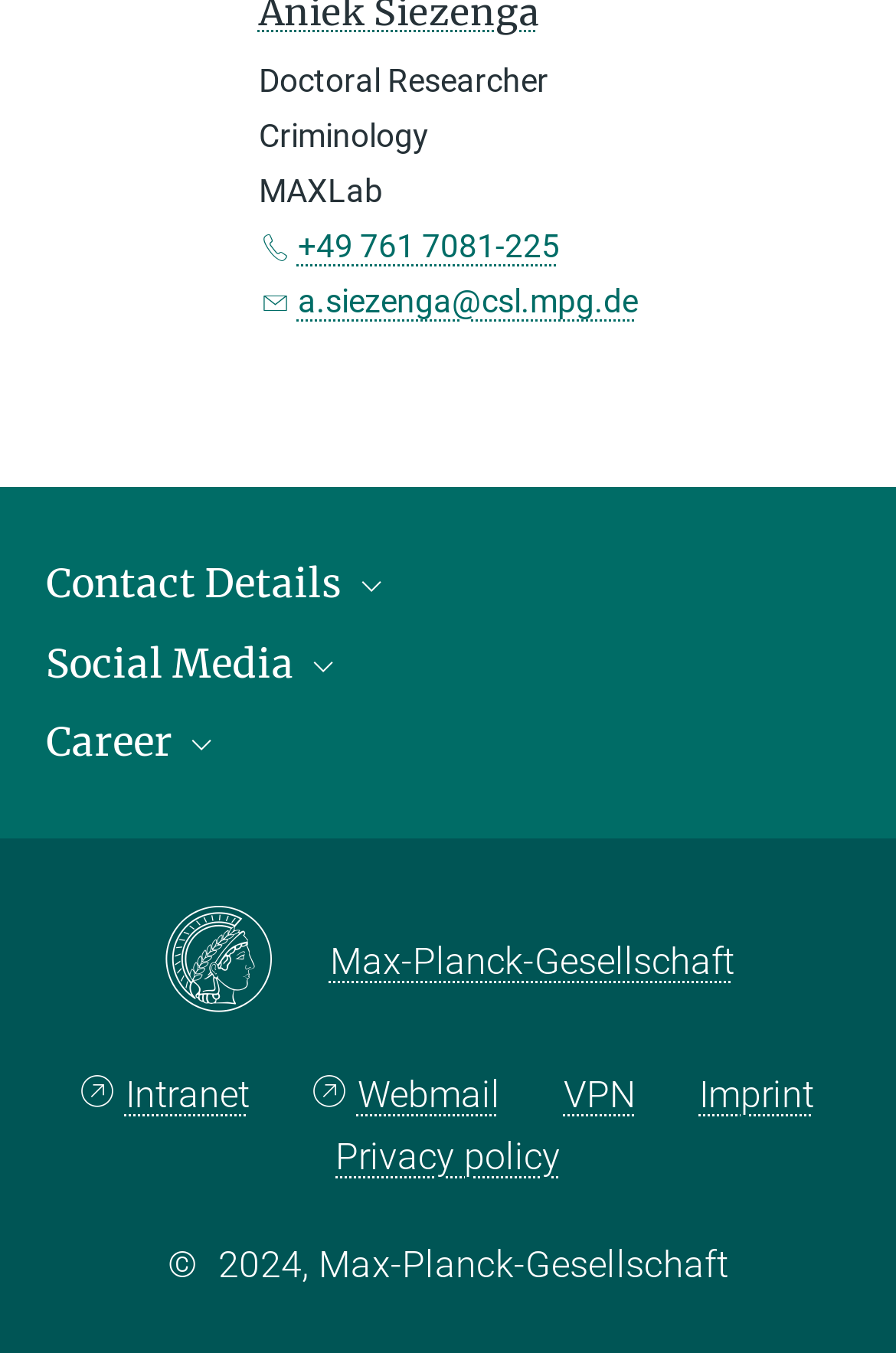Find the bounding box coordinates of the element to click in order to complete this instruction: "Access the intranet". The bounding box coordinates must be four float numbers between 0 and 1, denoted as [left, top, right, bottom].

[0.092, 0.792, 0.279, 0.824]